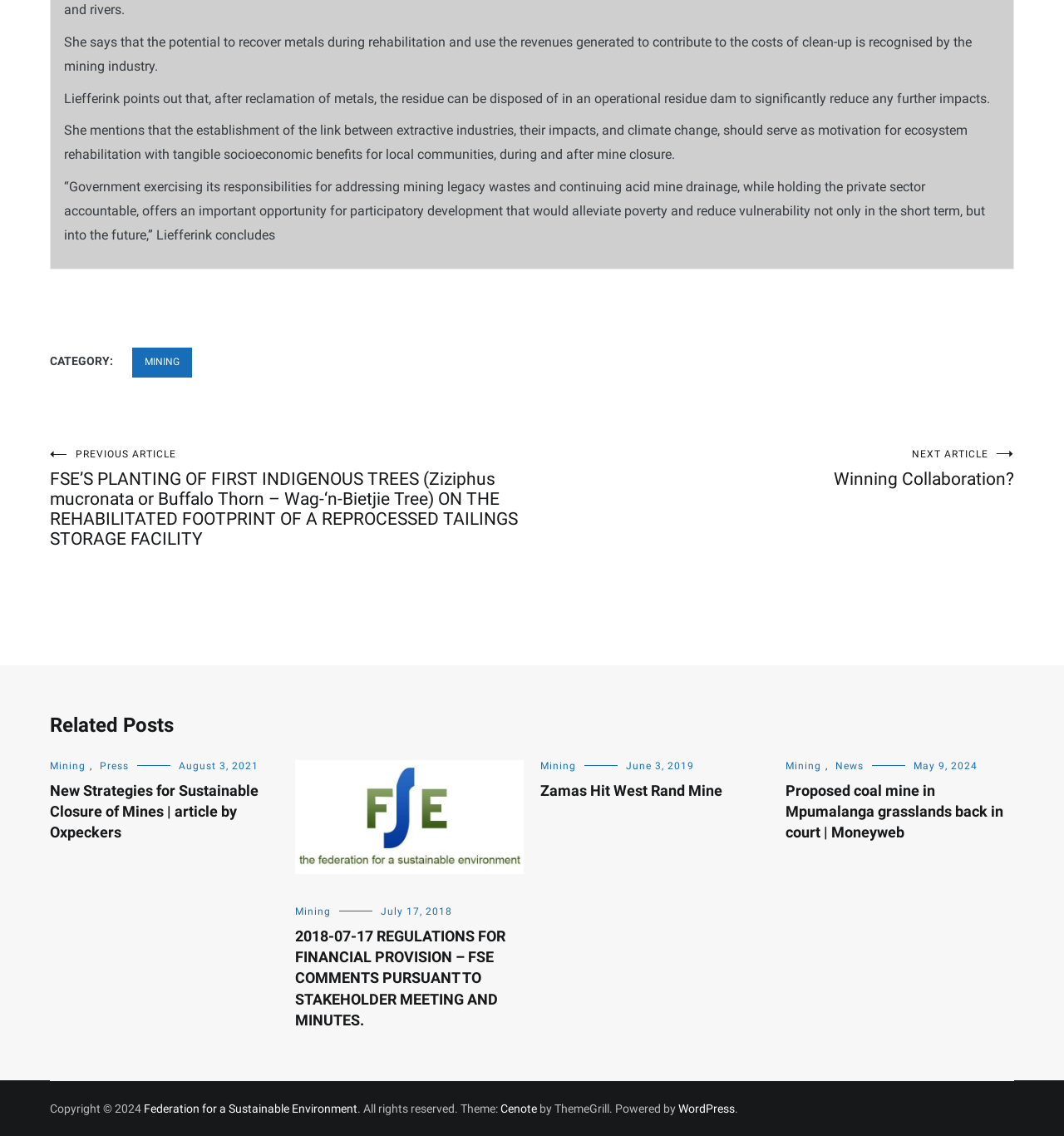Please provide a one-word or phrase answer to the question: 
What is the theme of the website?

Cenote